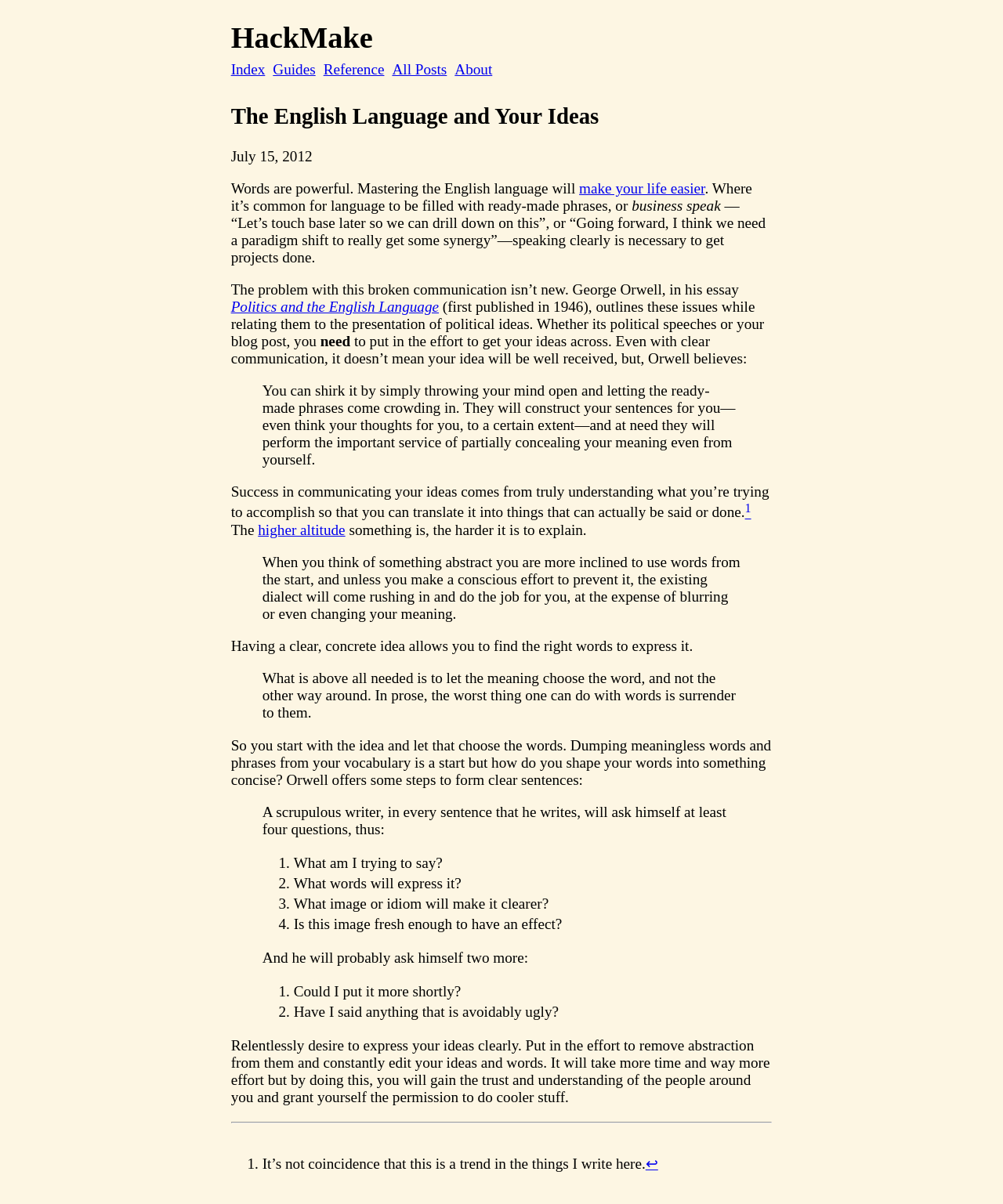Use a single word or phrase to respond to the question:
What is the result of having a clear, concrete idea?

Finding the right words